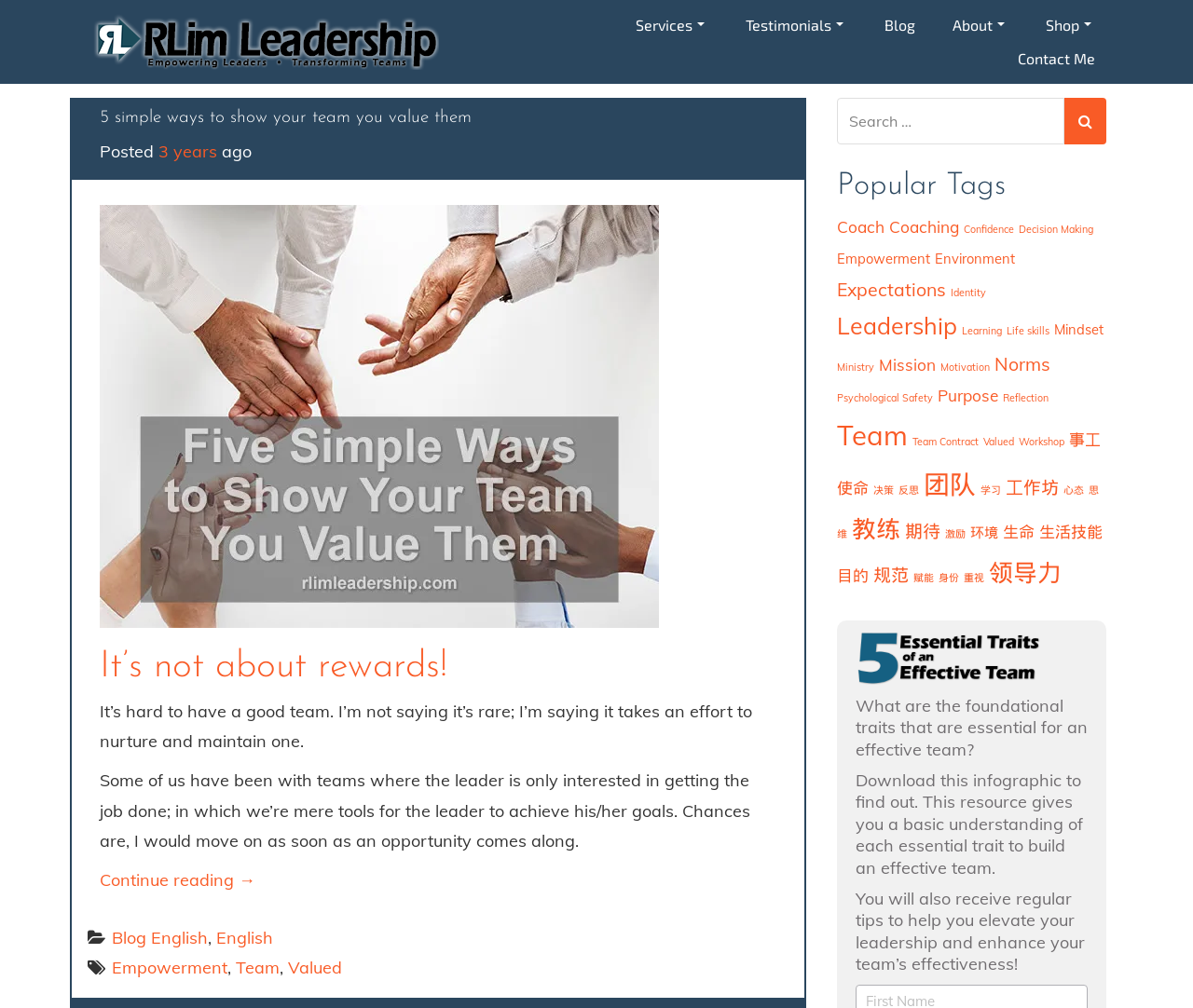Please find the bounding box coordinates of the element that you should click to achieve the following instruction: "Click the 'RLim Leadership' link". The coordinates should be presented as four float numbers between 0 and 1: [left, top, right, bottom].

[0.078, 0.014, 0.368, 0.069]